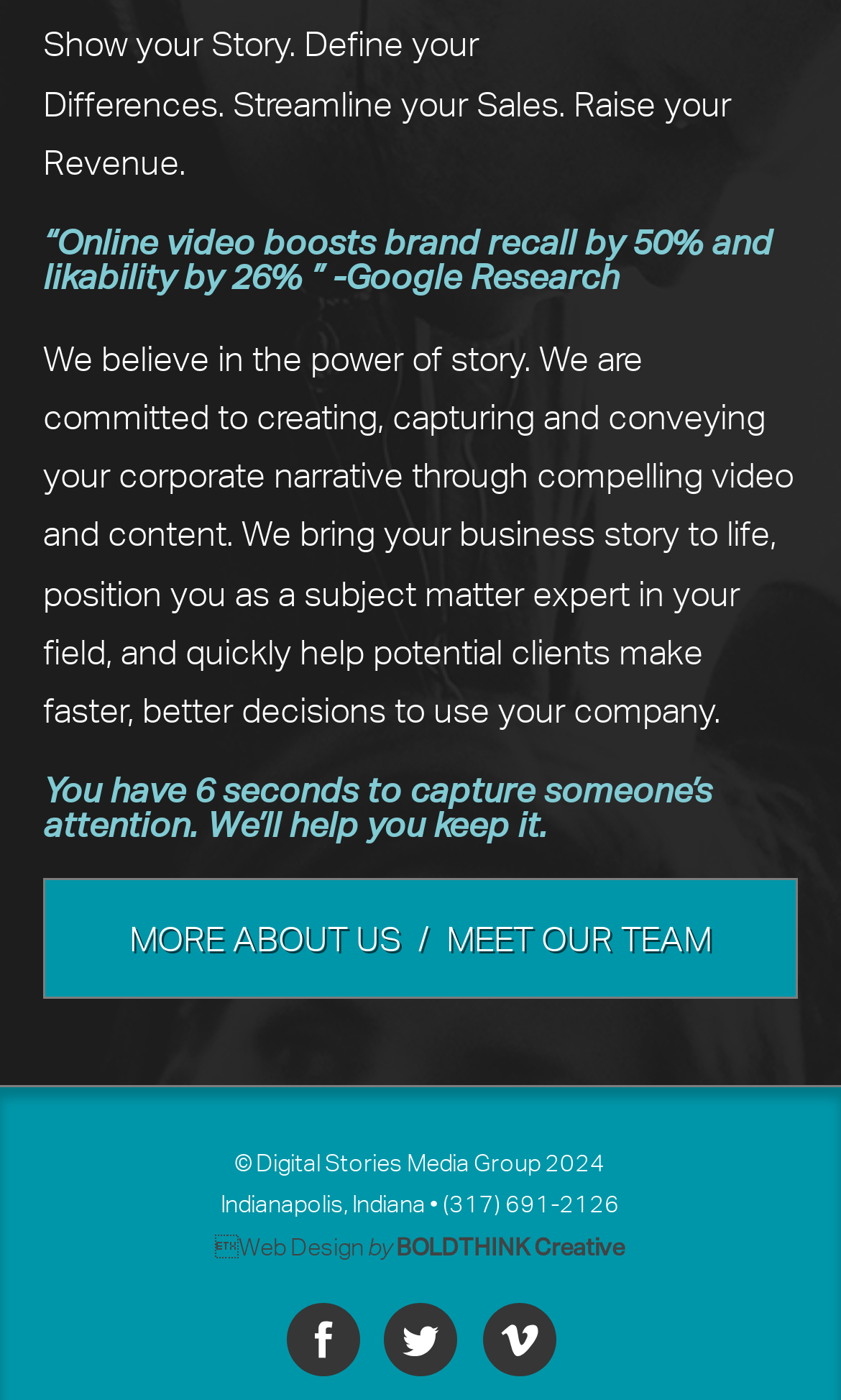What is the benefit of online video?
Look at the webpage screenshot and answer the question with a detailed explanation.

The heading element with the text '“Online video boosts brand recall by 50% and likability by 26% ” -Google Research' suggests that online video has the benefit of increasing brand recall and likability.